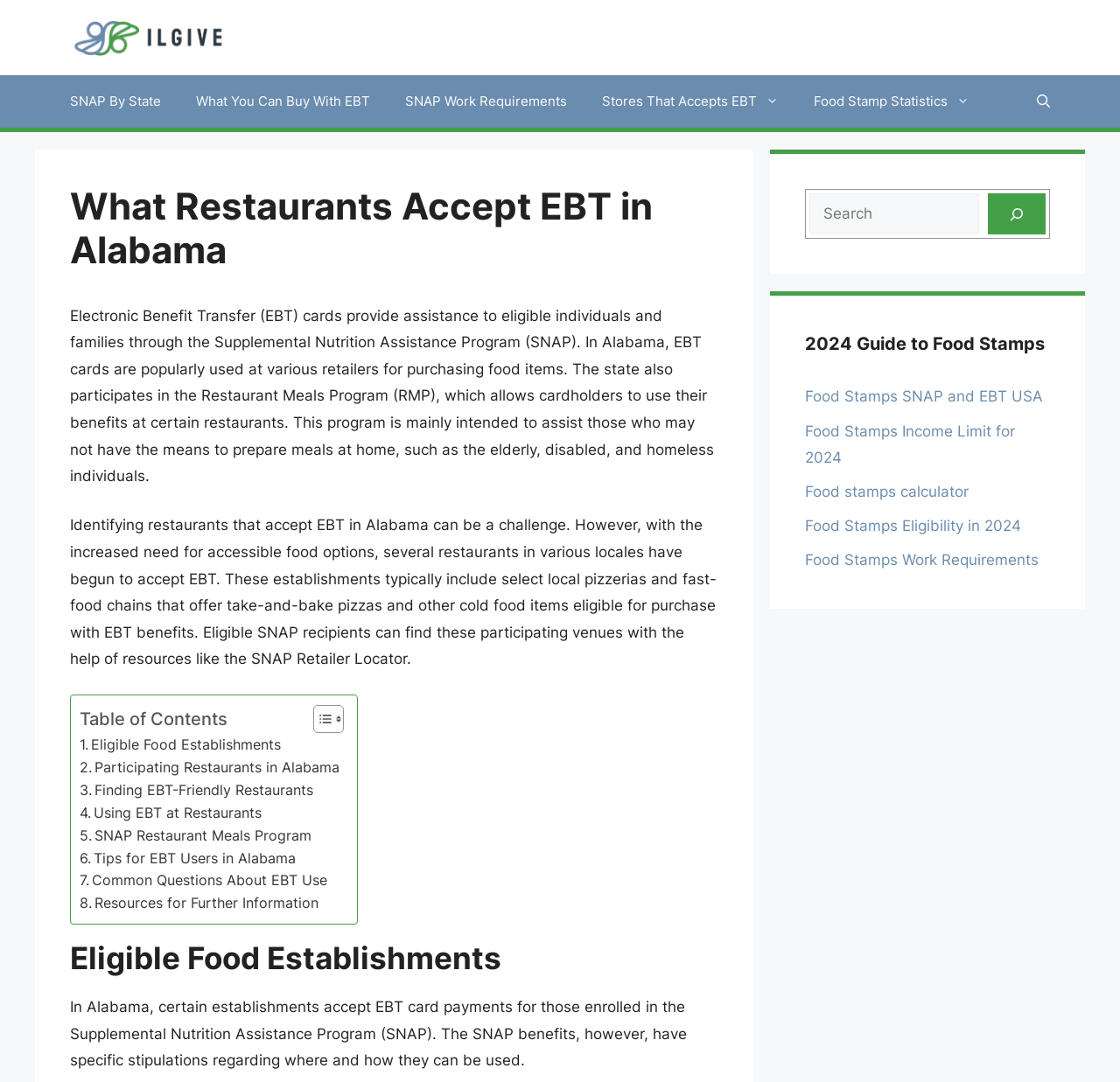Based on the element description, predict the bounding box coordinates (top-left x, top-left y, bottom-right x, bottom-right y) for the UI element in the screenshot: Common Questions About EBT Use

[0.071, 0.804, 0.292, 0.825]